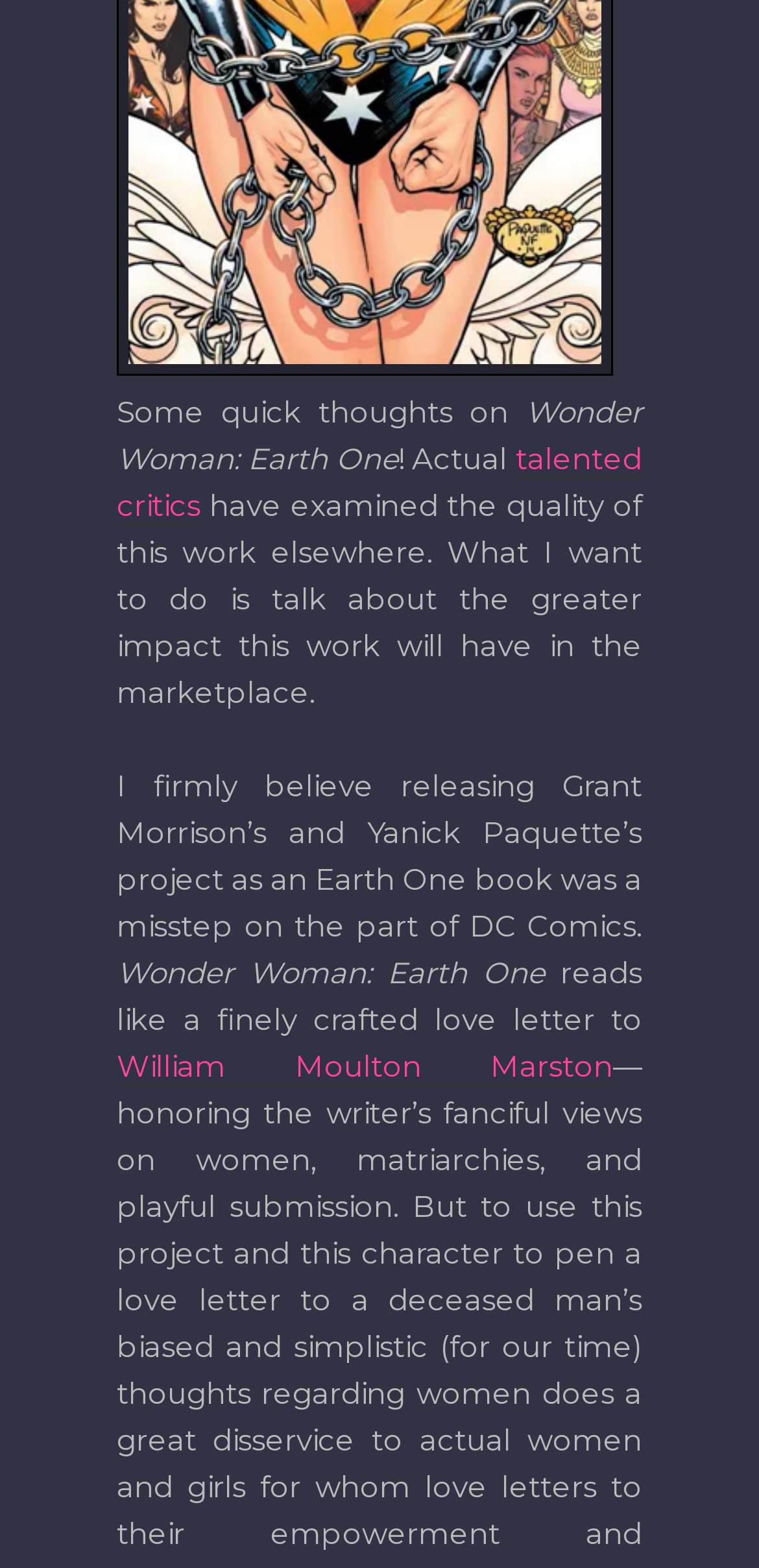Observe the image and answer the following question in detail: Who are the authors of the project?

The text mentions 'Grant Morrison’s and Yanick Paquette’s project', indicating that they are the authors of the project.